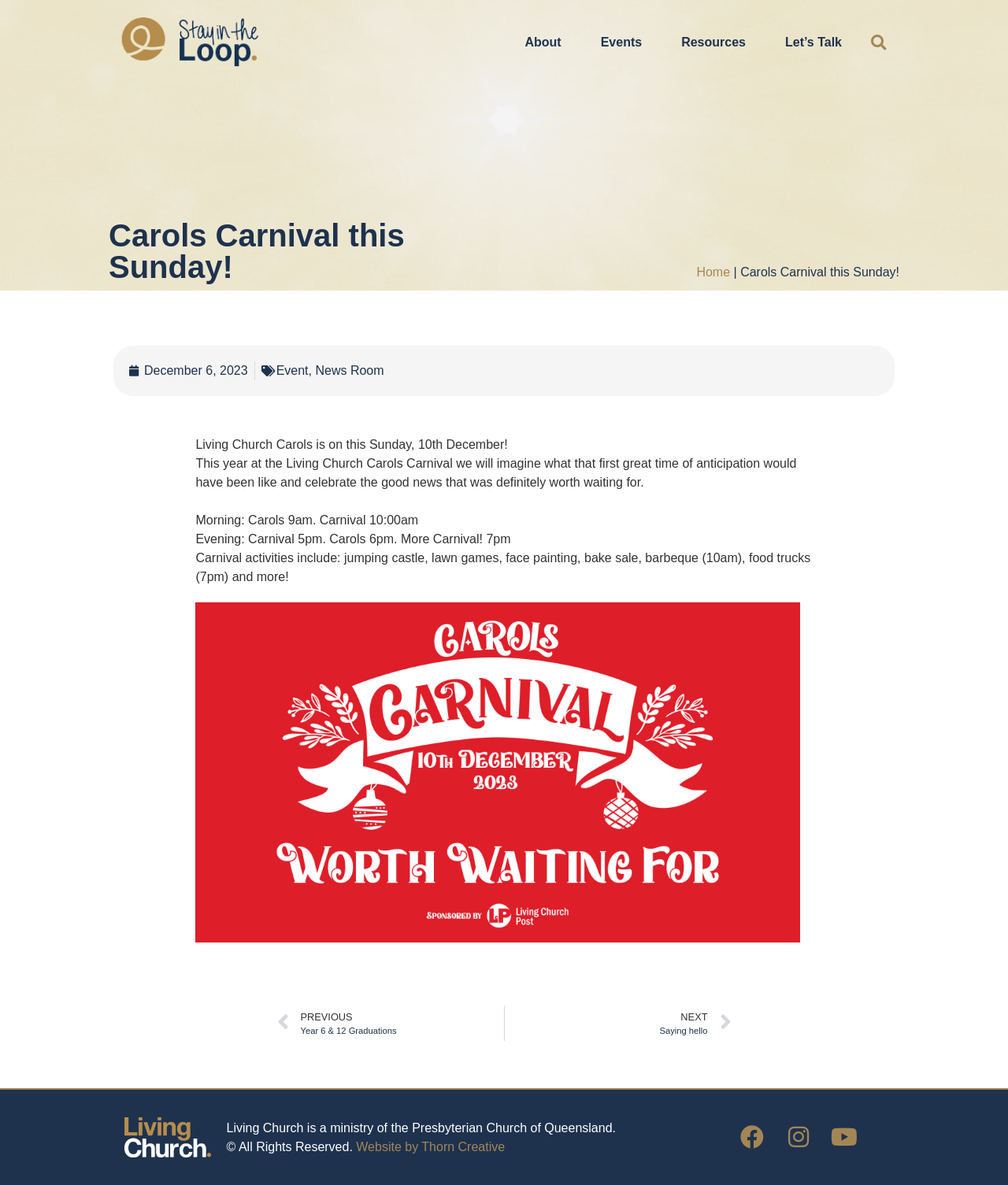What is the date of the Living Church Carols event? Please answer the question using a single word or phrase based on the image.

10th December